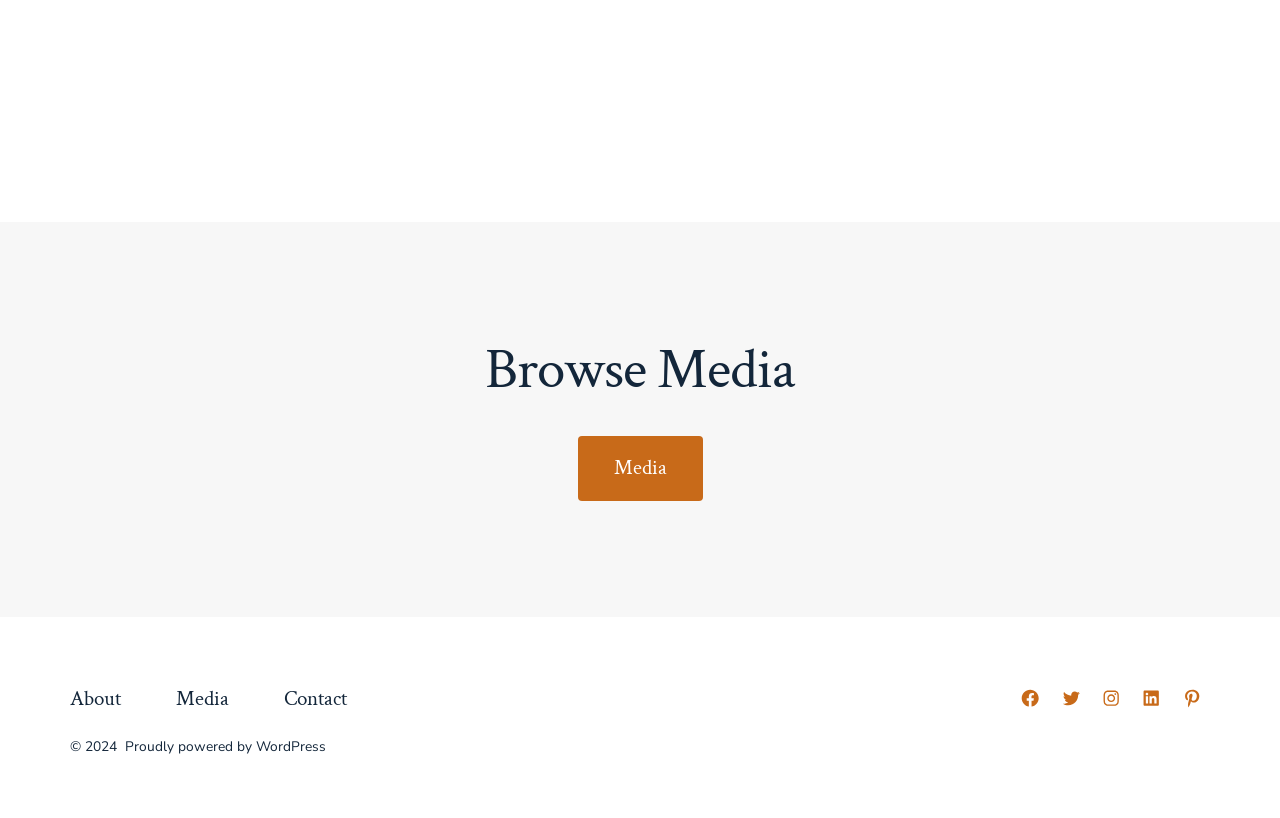Return the bounding box coordinates of the UI element that corresponds to this description: "Media". The coordinates must be given as four float numbers in the range of 0 and 1, [left, top, right, bottom].

[0.451, 0.532, 0.549, 0.613]